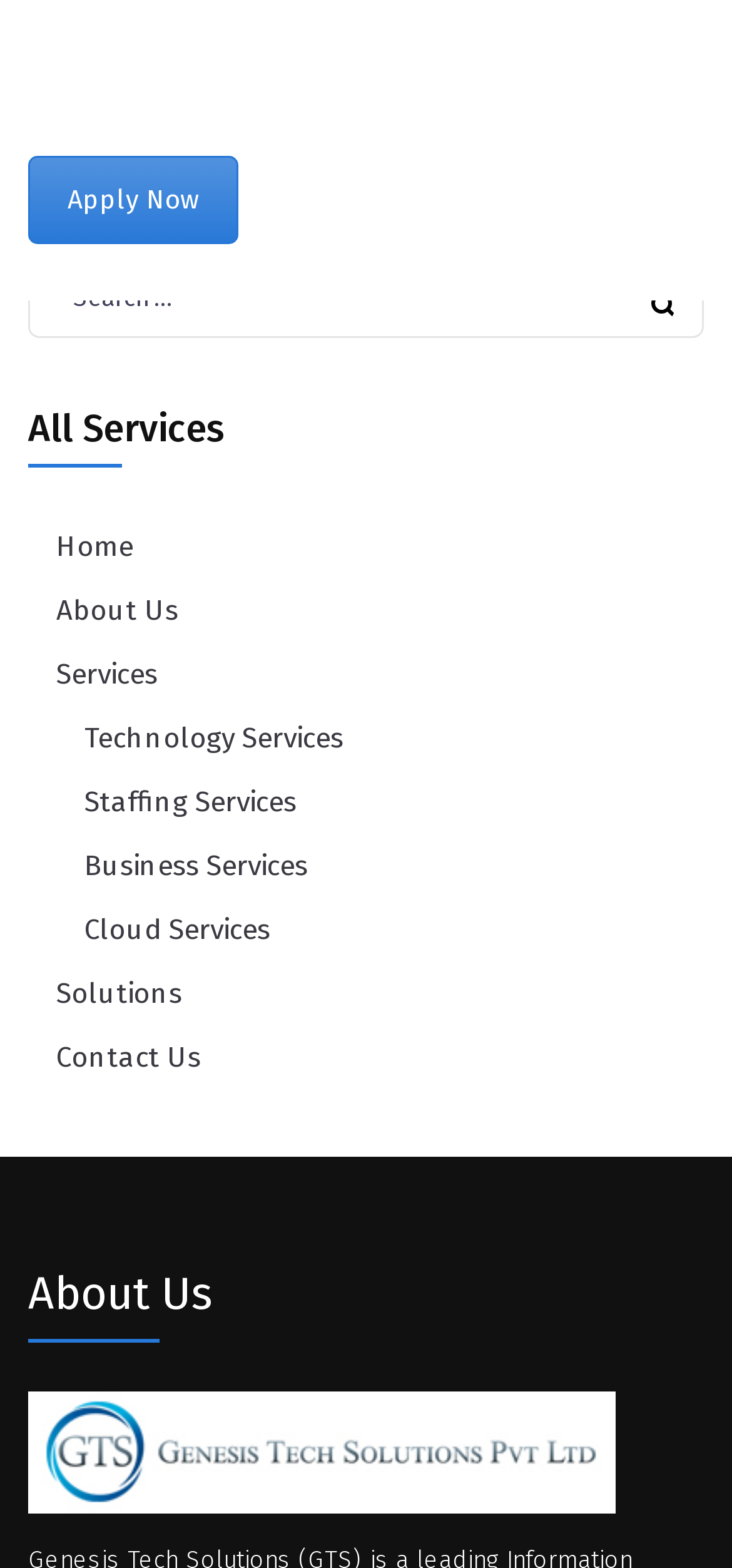What is the text on the search button?
Refer to the image and give a detailed answer to the query.

I looked at the search bar and found a button with the text 'Search'. This button is used to submit the search query.